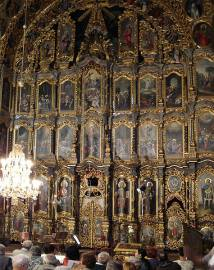Generate an in-depth description of the visual content.

The image captures the stunning interior of the Greek Orthodox Church and its Liturgical Museum in Miskolc, Hungary. Dominating the scene is an elaborate iconostasis, a beautifully carved screen adorned with intricate golden designs and numerous religious icons that depict various saints and biblical figures. The iconostasis is further enhanced by a crystal chandelier, which illuminates the ornate details of the artwork. A congregation can be seen in the foreground, adding a sense of life and reverence to this historic space. This church, built in Zopf style between 1785 and 1806, is not only a place of worship but also a testament to Hungary's rich Orthodox heritage, featuring one of the largest iconostases in Europe and a significant collection of Orthodox artifacts in its museum.